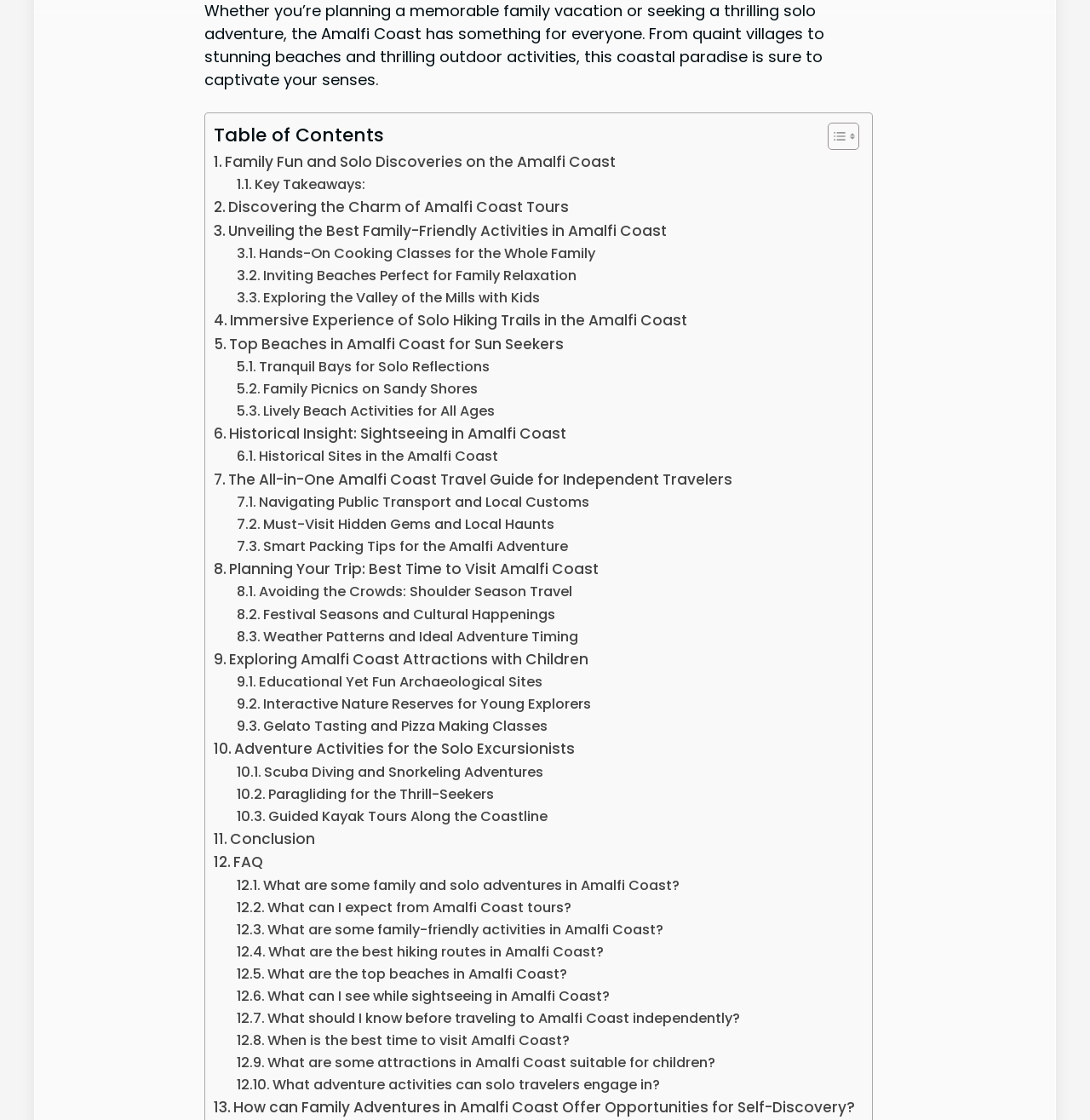Please reply to the following question with a single word or a short phrase:
What type of classes are mentioned for families?

Cooking, pizza making